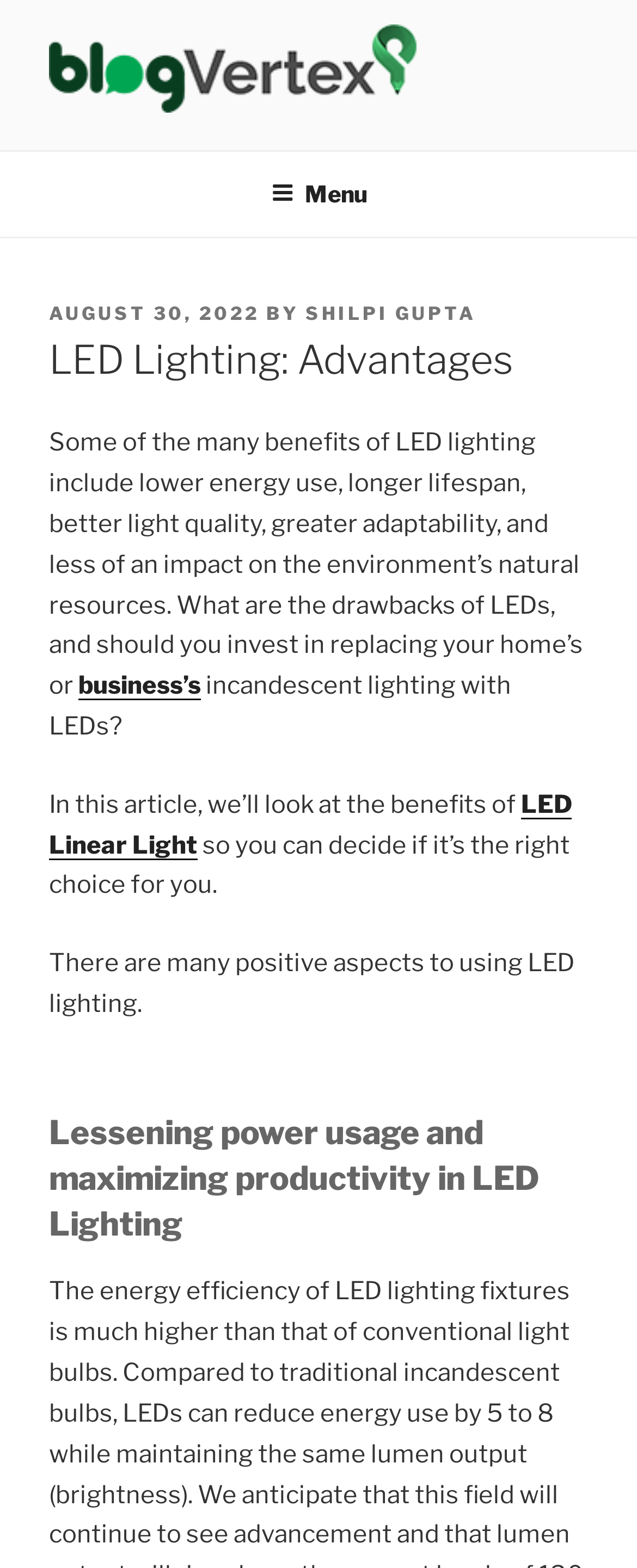Identify the bounding box for the given UI element using the description provided. Coordinates should be in the format (top-left x, top-left y, bottom-right x, bottom-right y) and must be between 0 and 1. Here is the description: Menu

[0.388, 0.098, 0.612, 0.149]